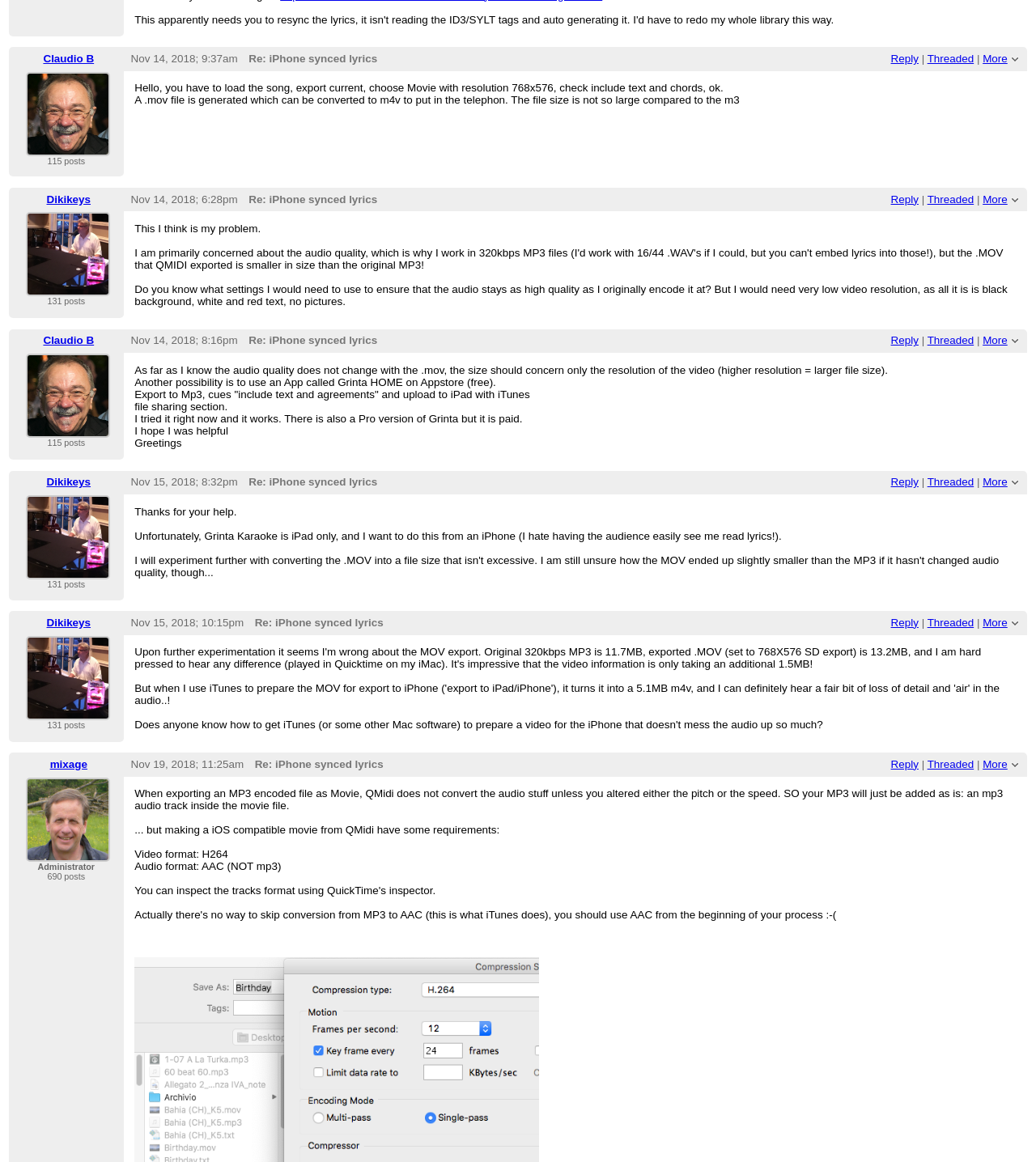Locate the UI element described by Claudio B in the provided webpage screenshot. Return the bounding box coordinates in the format (top-left x, top-left y, bottom-right x, bottom-right y), ensuring all values are between 0 and 1.

[0.042, 0.288, 0.091, 0.298]